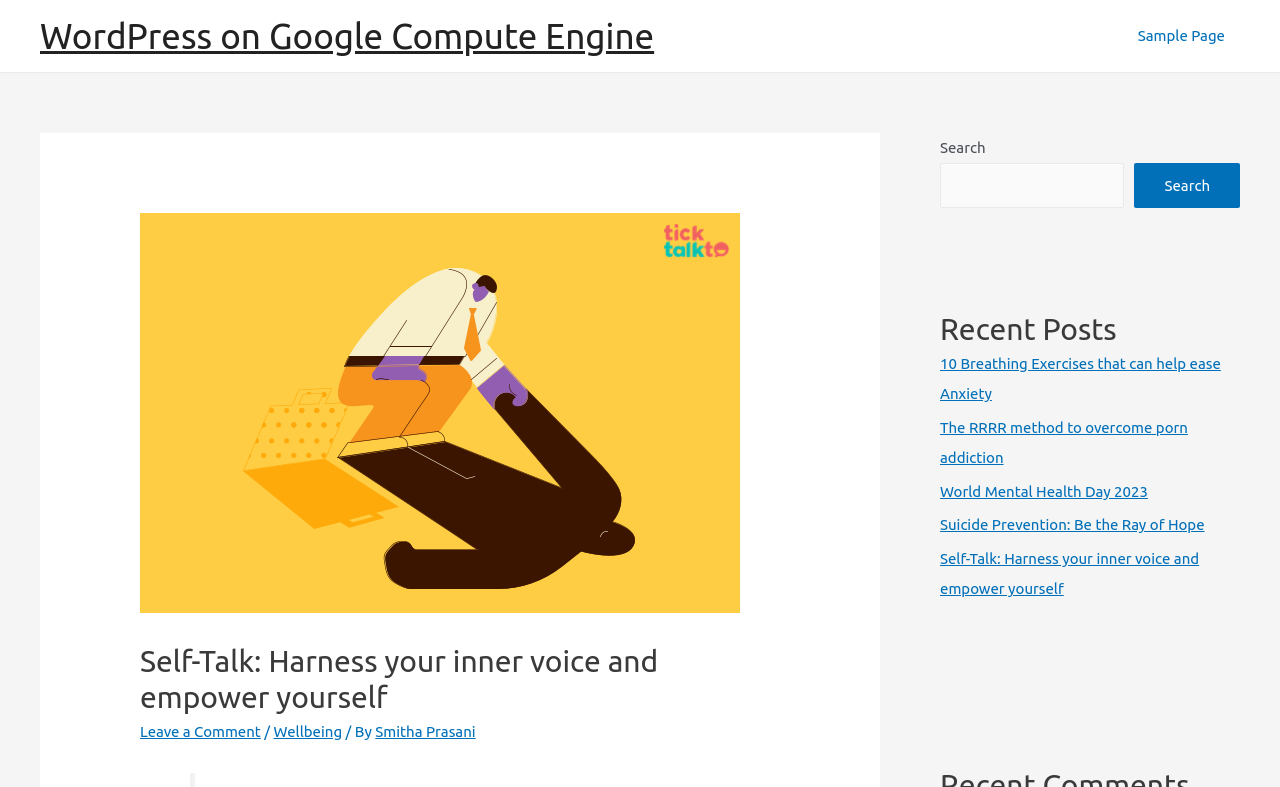Provide a one-word or brief phrase answer to the question:
What is the author of the post 'Wellbeing'?

Smitha Prasani